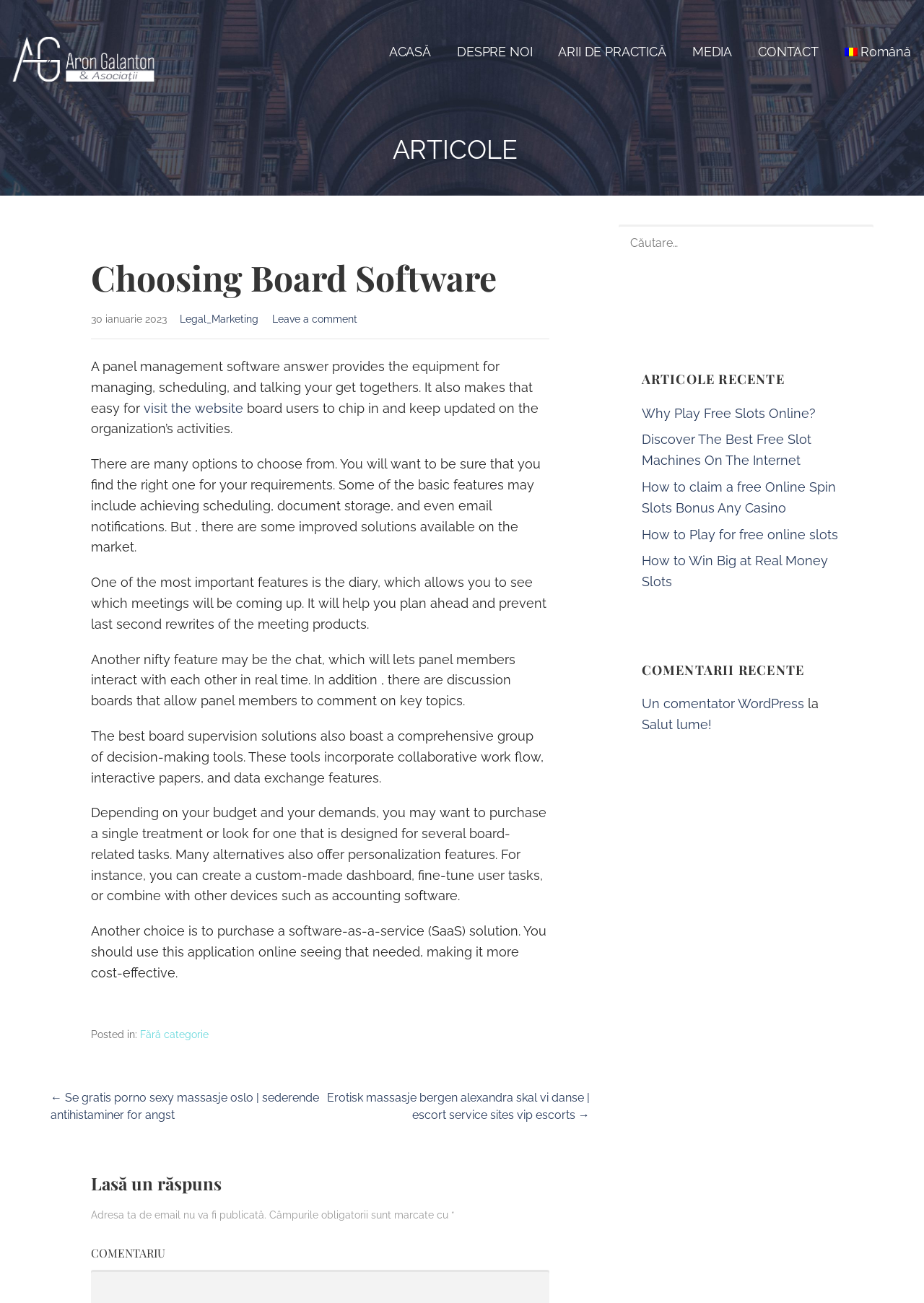Please specify the bounding box coordinates for the clickable region that will help you carry out the instruction: "Read the article 'Choosing Board Software'".

[0.098, 0.195, 0.594, 0.232]